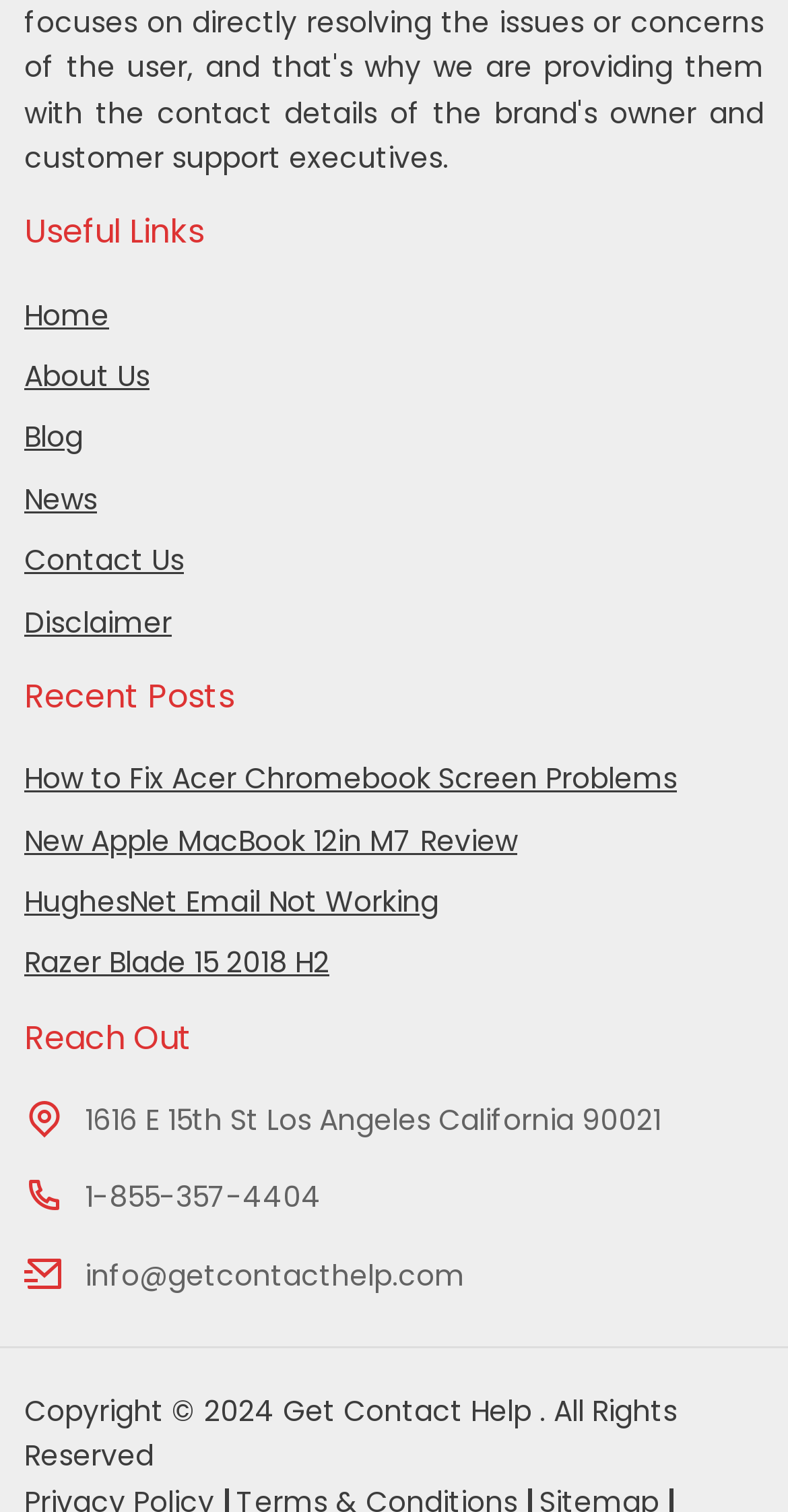What is the email address of the website?
Kindly give a detailed and elaborate answer to the question.

The email address of the website can be found in the 'Reach Out' section, which provides contact information, including the email address 'info@getcontacthelp.com'.